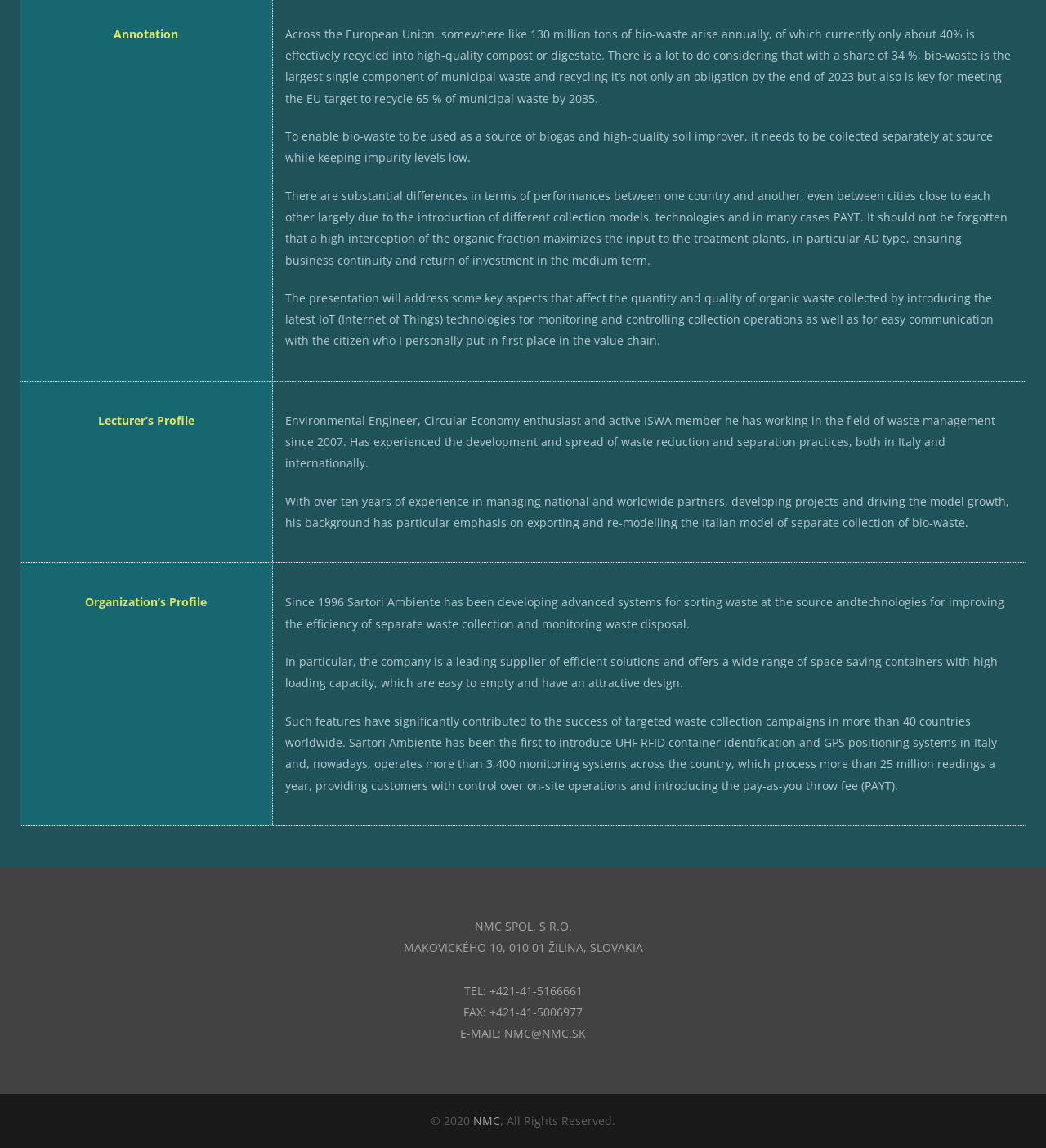Use a single word or phrase to answer this question: 
What is the topic of the presentation?

Bio-waste management